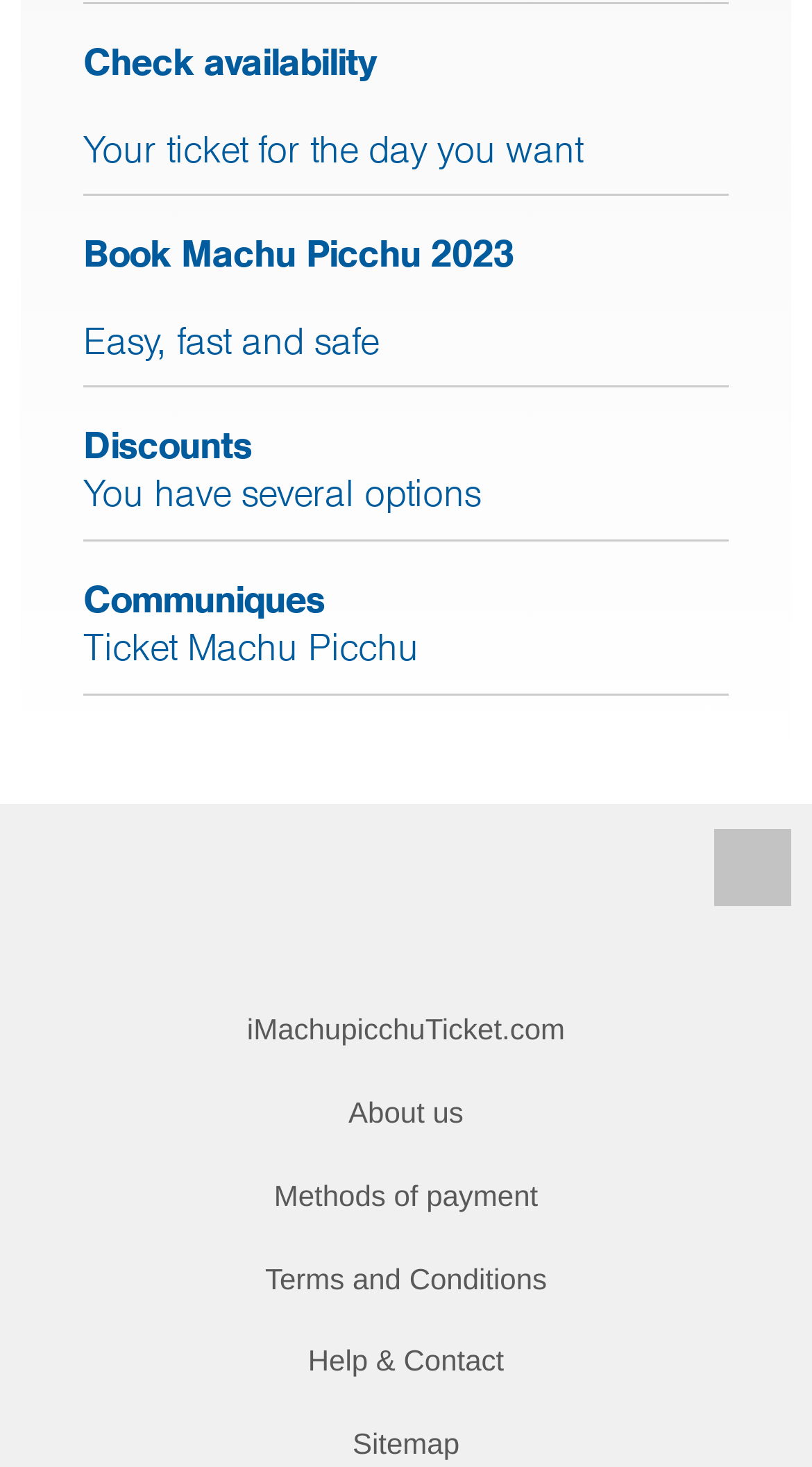How many menu items are available at the bottom of the webpage?
Please respond to the question with a detailed and thorough explanation.

There are five menu items located at the bottom of the webpage: 'iMachupicchuTicket.com', 'About us', 'Methods of payment', 'Terms and Conditions', and 'Help & Contact'.